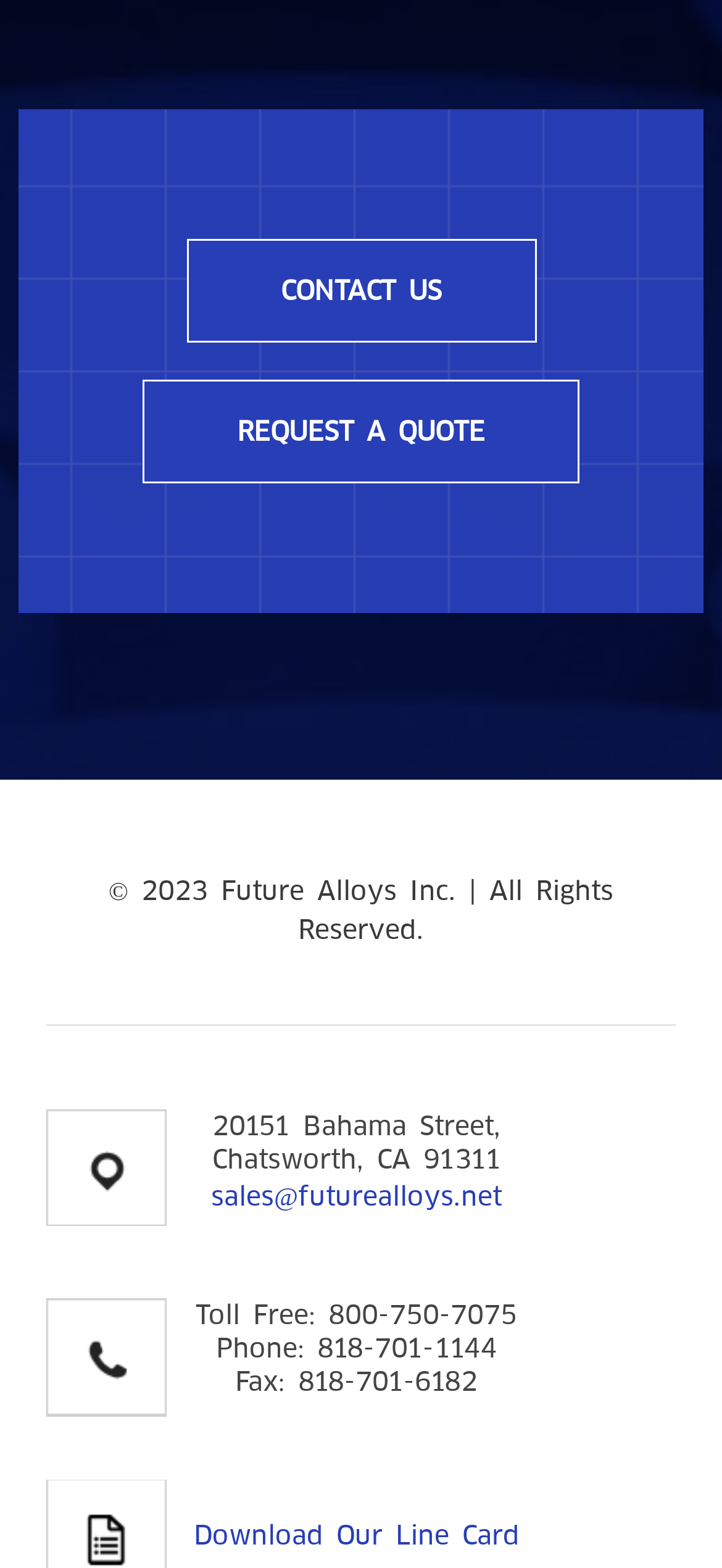Given the element description sales@futurealloys.net, identify the bounding box coordinates for the UI element on the webpage screenshot. The format should be (top-left x, top-left y, bottom-right x, bottom-right y), with values between 0 and 1.

[0.292, 0.753, 0.695, 0.772]